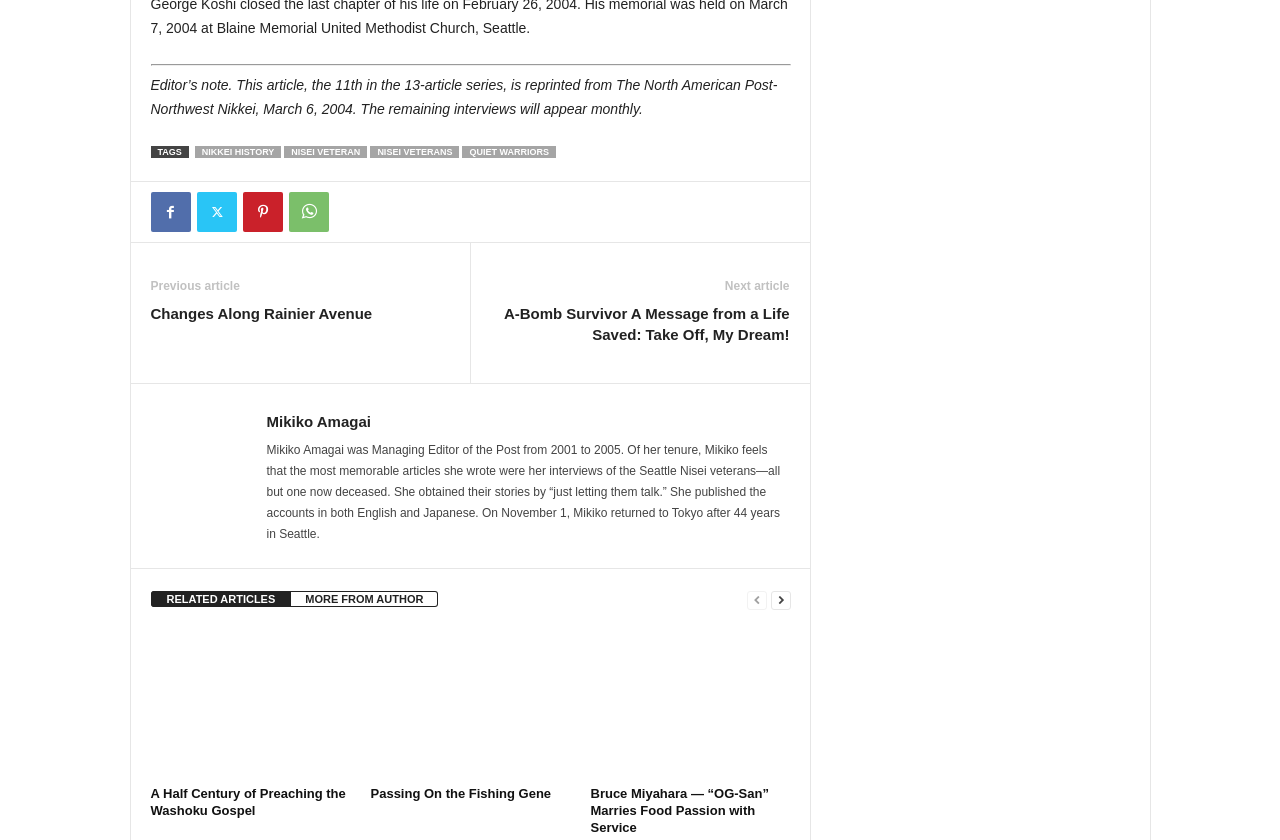Please identify the bounding box coordinates of the clickable region that I should interact with to perform the following instruction: "Read the article about A-Bomb Survivor". The coordinates should be expressed as four float numbers between 0 and 1, i.e., [left, top, right, bottom].

[0.383, 0.361, 0.617, 0.411]